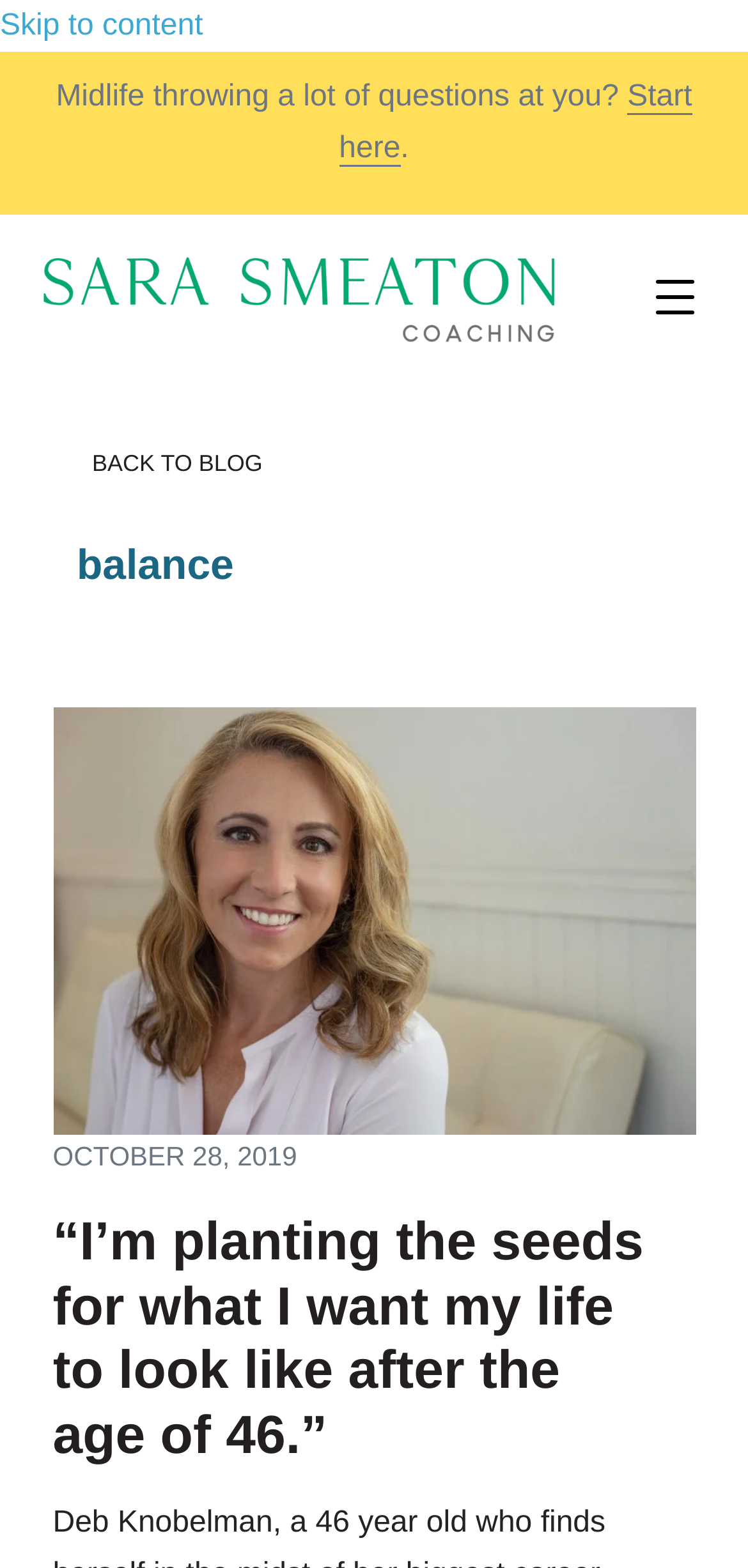Using the element description provided, determine the bounding box coordinates in the format (top-left x, top-left y, bottom-right x, bottom-right y). Ensure that all values are floating point numbers between 0 and 1. Element description: aria-label="Menu"

[0.856, 0.169, 0.949, 0.211]